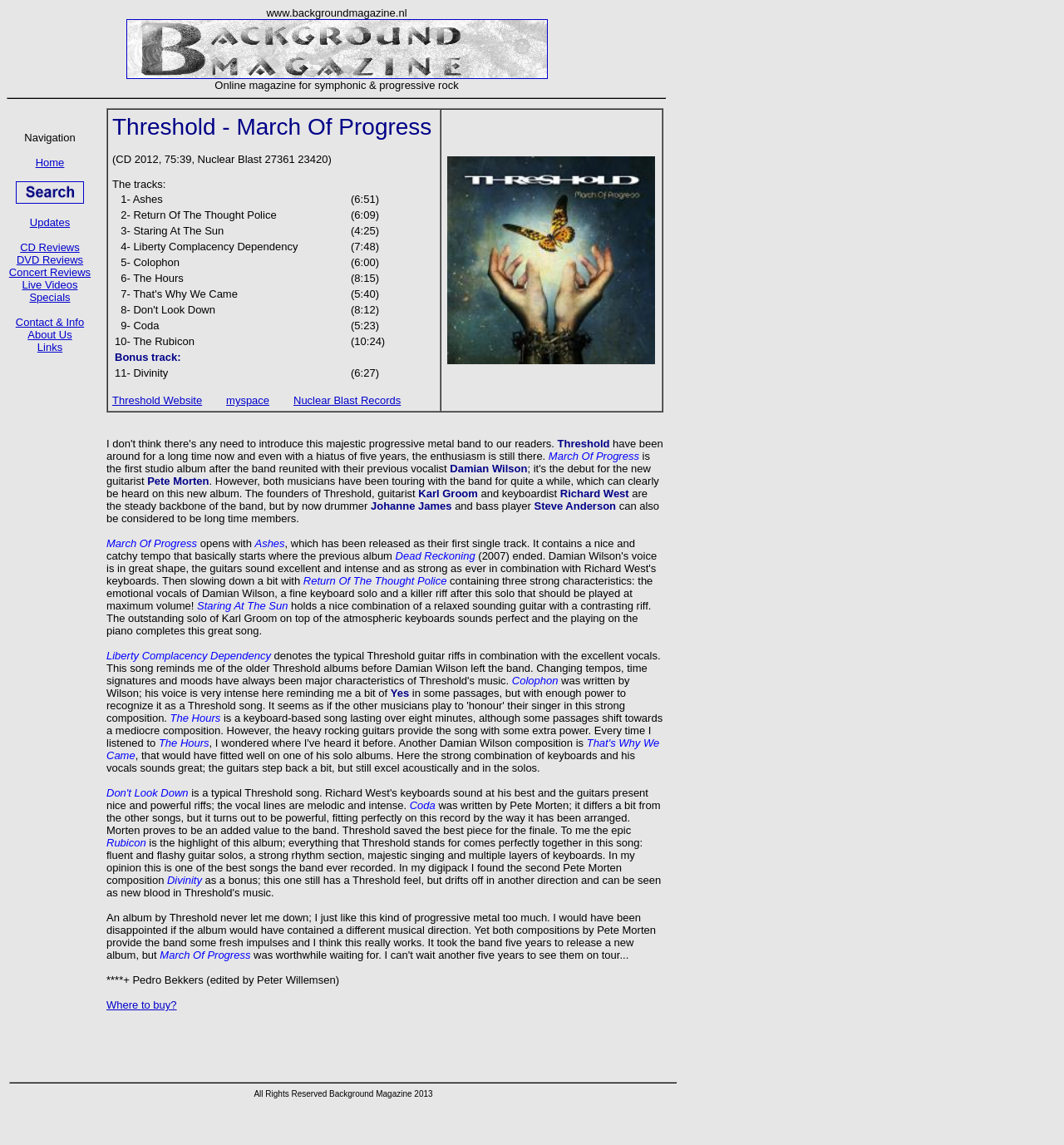Offer an extensive depiction of the webpage and its key elements.

This webpage is a review of the album "March Of Progress" by the progressive metal band Threshold. The review is written in a detailed and informative style, with the author providing their opinion on the album's tracks and the band's performance.

At the top of the page, there is a table of contents listing the tracks on the album, along with their durations. Below this, the review begins with an introduction to the band and their history, including their hiatus and reunion with vocalist Damian Wilson.

The review then delves into the album's tracks, with the author providing a detailed analysis of each song. They discuss the album's opening track "Ashes", which they describe as having a catchy tempo, and praise the band's performance on the track. They also highlight the strong characteristics of "Return Of The Thought Police", including Damian Wilson's emotional vocals and a fine keyboard solo.

The review continues in this vein, with the author discussing the album's other tracks, including "Staring At The Sun", "Liberty Complacency Dependency", and "Colophon". They praise the band's musicianship and the album's production, and note that the album's tracks showcase the band's ability to blend different styles and moods.

Throughout the review, the author also provides background information on the band and their history, including the addition of new guitarist Pete Morten and the band's touring experiences. They also compare the album to the band's previous work, noting that it is a strong addition to their discography.

At the bottom of the page, there are links to the band's website, myspace page, and record label, as well as a bonus track listing. Overall, the review is a detailed and informative analysis of the album, and is likely to be of interest to fans of progressive metal and Threshold.